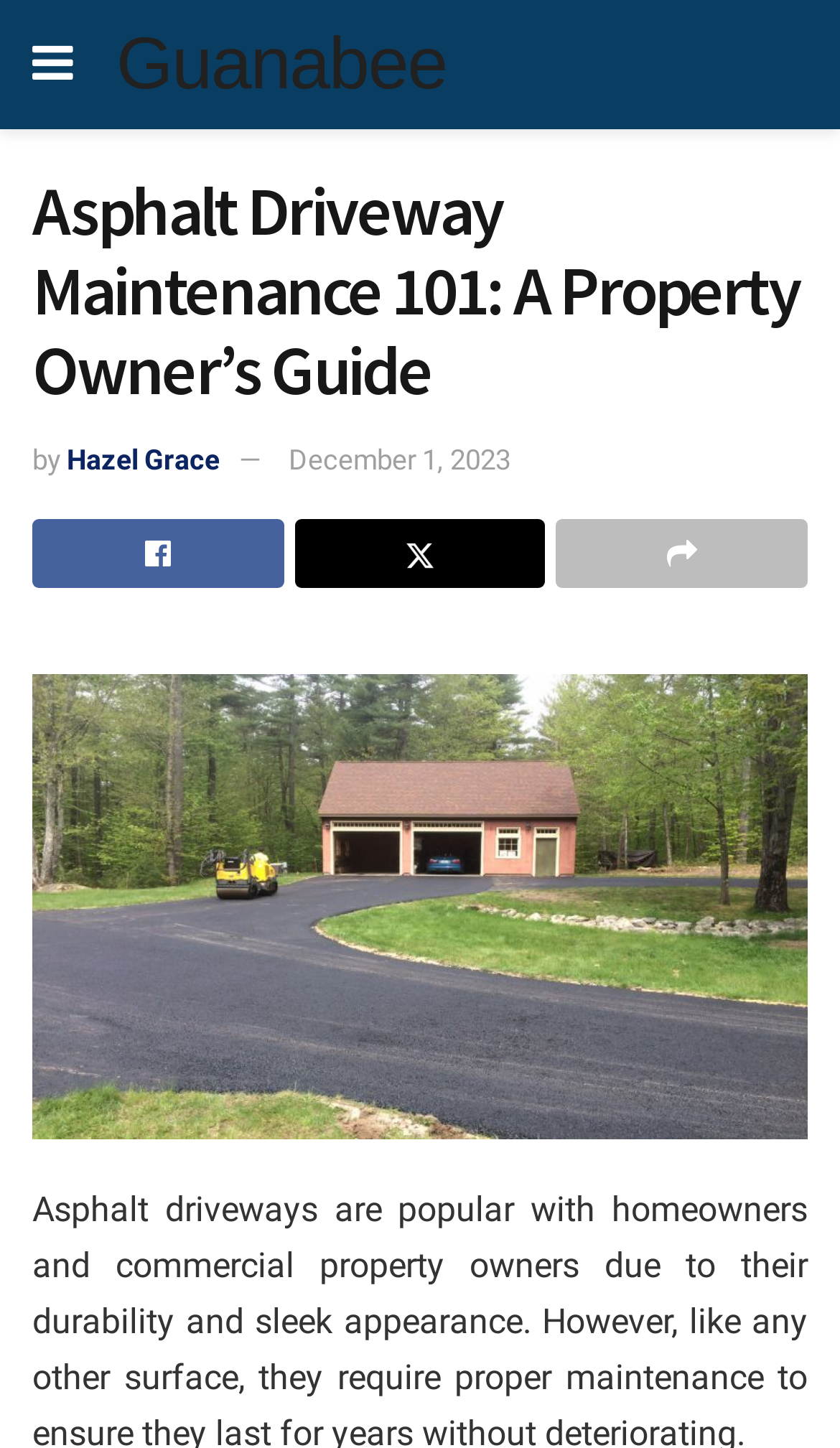What is the date of the article?
Examine the webpage screenshot and provide an in-depth answer to the question.

I found the date 'December 1, 2023' on the webpage, which is likely the publication date of the article.